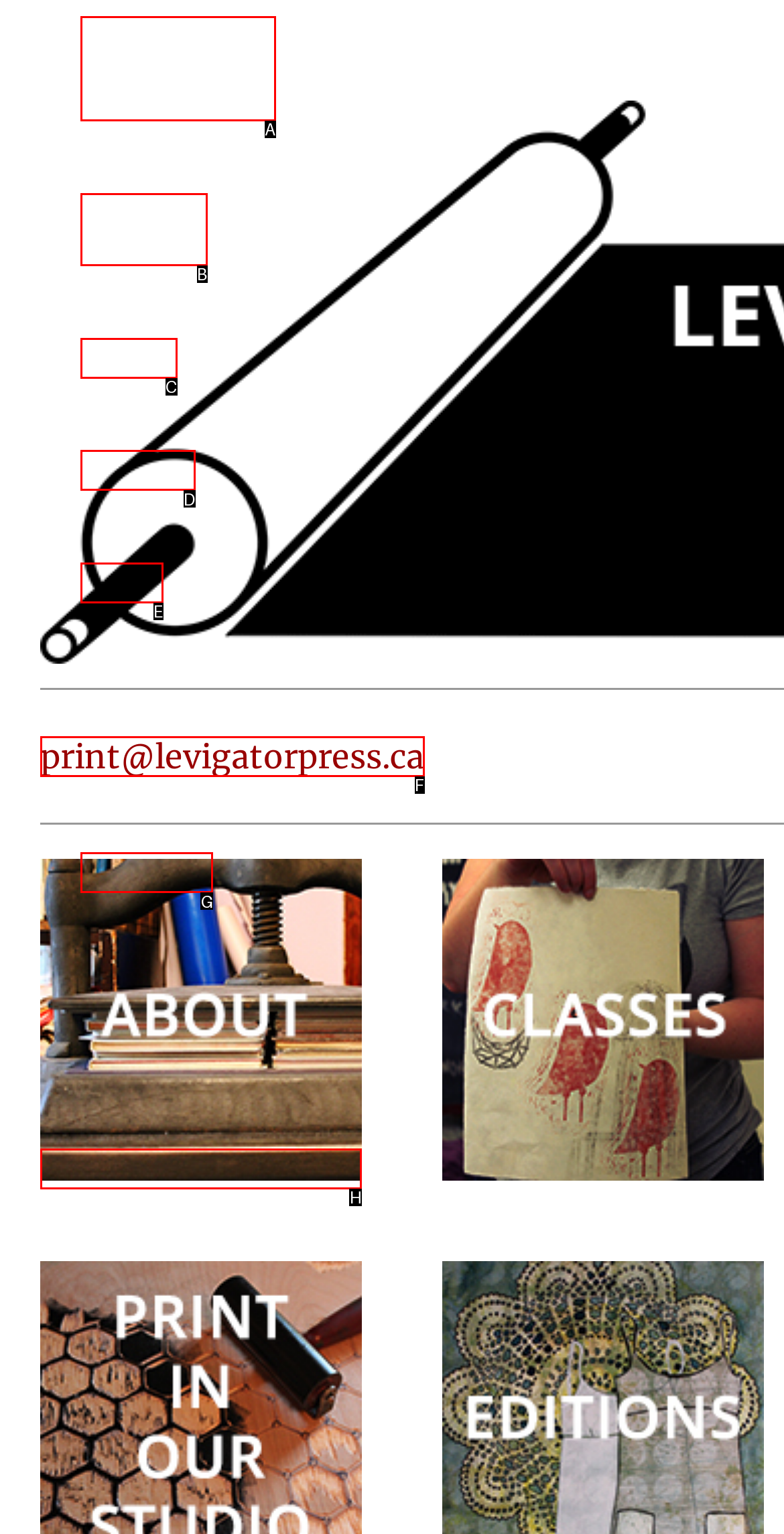Choose the letter of the UI element necessary for this task: Visit the shop
Answer with the correct letter.

E